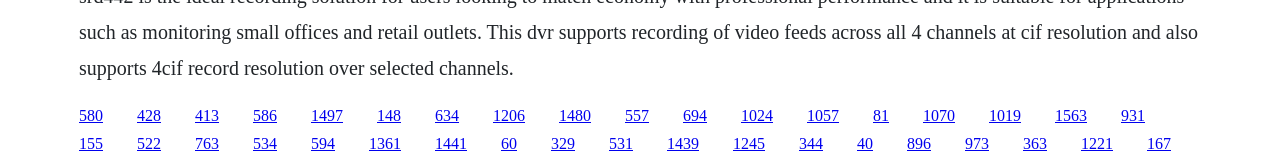Please identify the bounding box coordinates of where to click in order to follow the instruction: "access the link 1221 page".

[0.845, 0.811, 0.87, 0.913]